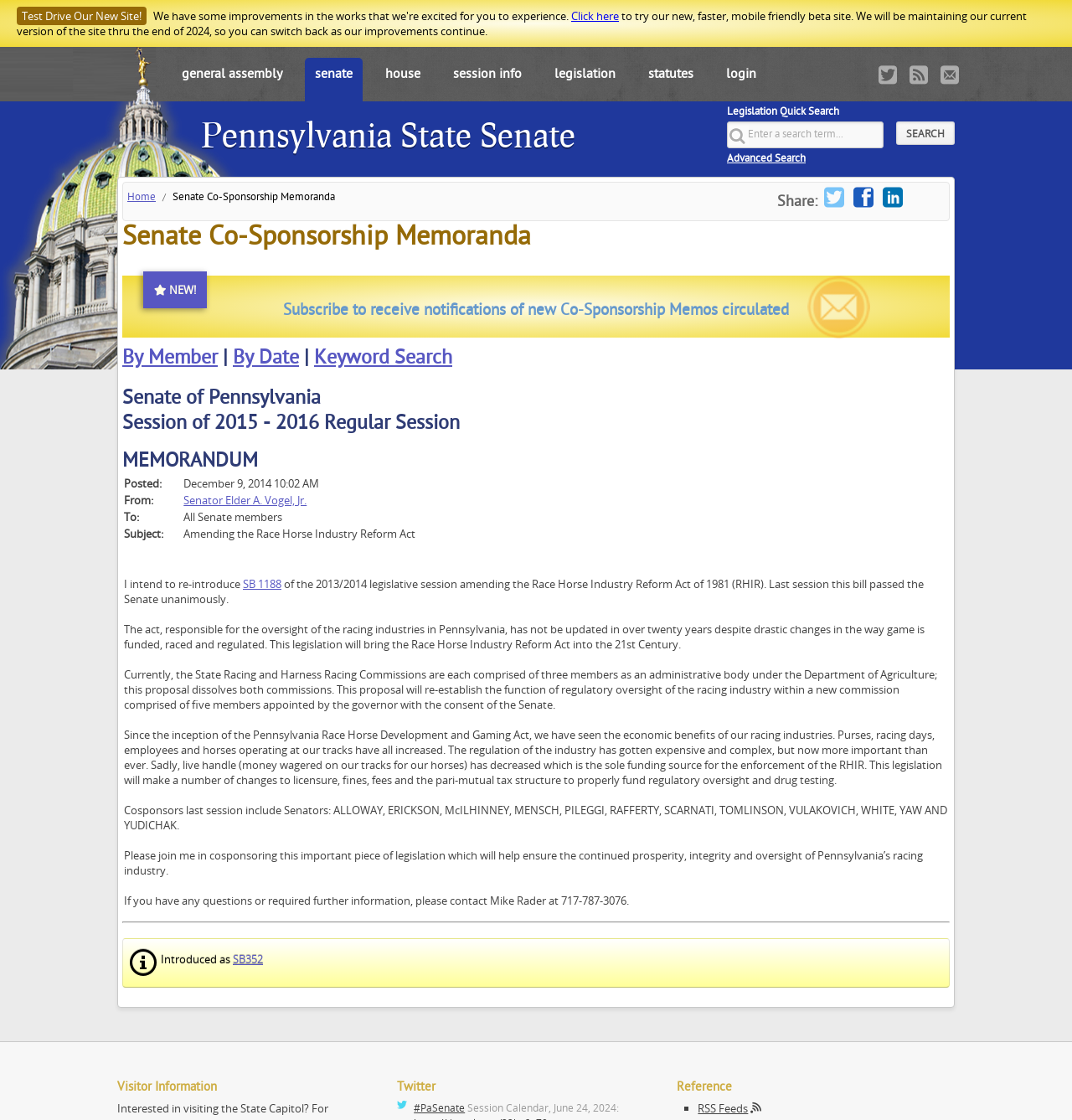Find the bounding box coordinates of the area to click in order to follow the instruction: "read blog".

None